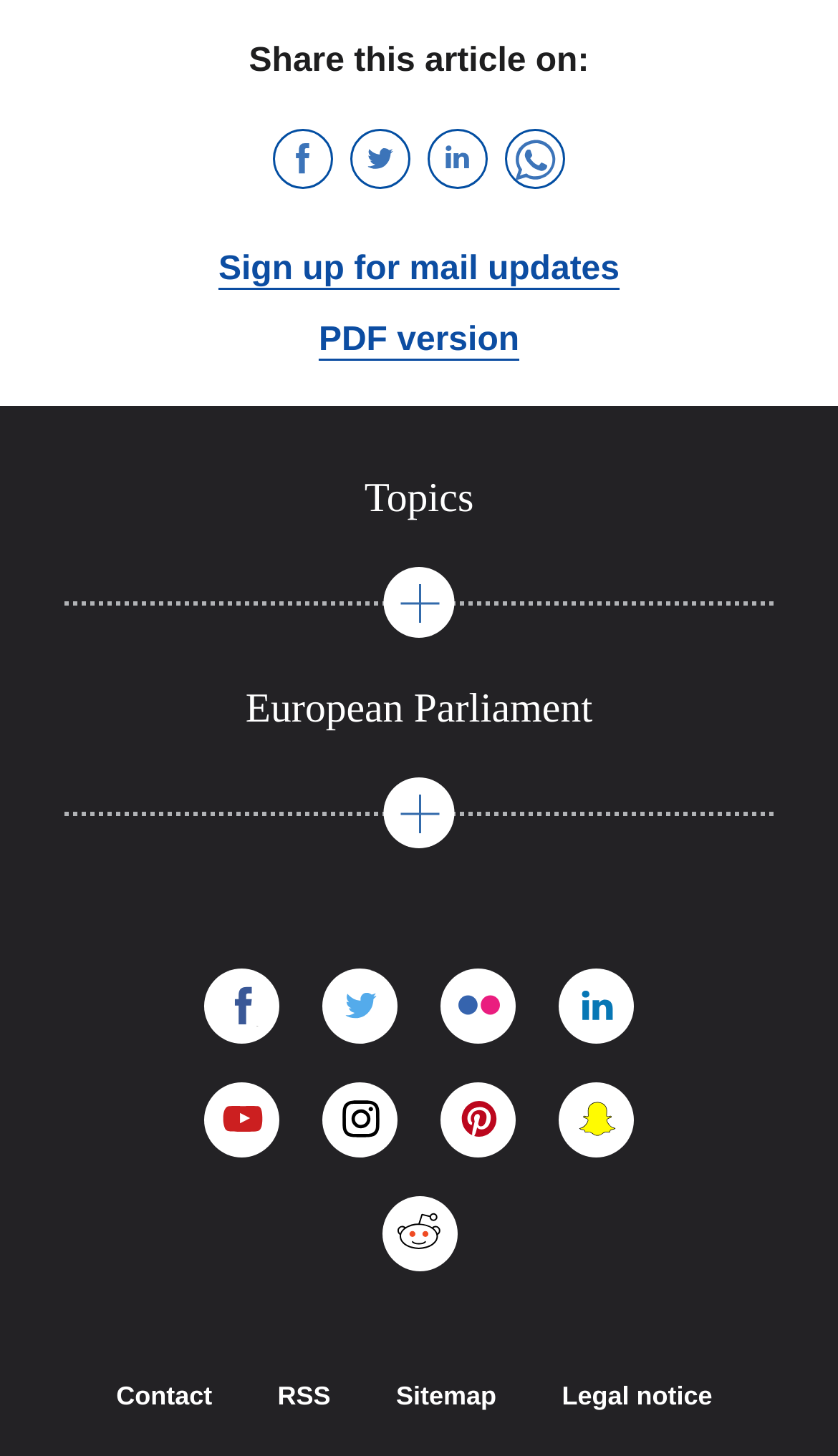How many social media platforms are listed under 'The Parliament on social media'?
Carefully analyze the image and provide a detailed answer to the question.

There are 8 social media platforms listed under 'The Parliament on social media', namely Facebook, Twitter, Flickr, LinkedIn, YouTube, Instagram, Pinterest, and Snapchat. These platforms are listed as links, allowing users to access the Parliament's official profiles on each platform.